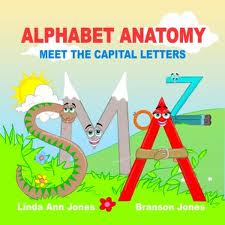What is the landscape like in the illustration?
Provide a comprehensive and detailed answer to the question.

The caption describes the illustration as featuring a bright, colorful landscape with a sunny sky, fluffy clouds, and green grass, which serves as the background for the anthropomorphized capital letters.